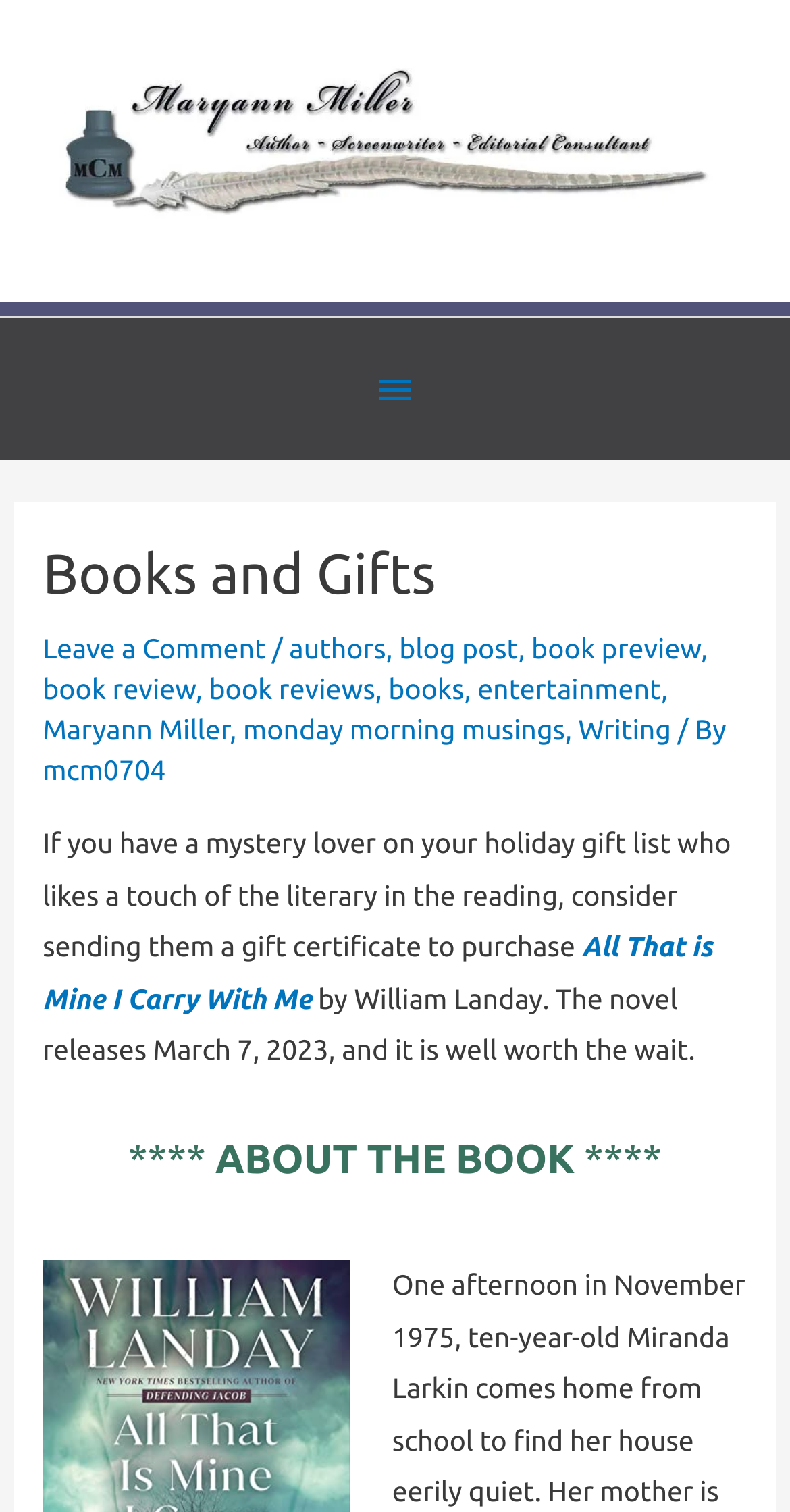Explain the webpage in detail, including its primary components.

The webpage is titled "Books and Gifts – Maryann Writes" and has a prominent link to the website's title at the top left corner. Below the title, there is a small image of the website's logo. 

On the top right corner, there is a button with an icon. Below the button, there is a header section that spans almost the entire width of the page. The header section contains several links, including "Leave a Comment", "authors", "blog post", "book preview", "book review", "book reviews", "books", "entertainment", "Maryann Miller", "monday morning musings", and "Writing". These links are separated by commas and slashes.

Below the header section, there is a paragraph of text that suggests considering a gift certificate for a mystery lover who enjoys literary reading. The text is followed by a link to a book titled "All That is Mine I Carry With Me" by William Landay, which is set to release on March 7, 2023. The book's description is accompanied by a rating of four stars.

Further down, there is a section titled "ABOUT THE BOOK", which is separated from the previous section by horizontal lines.